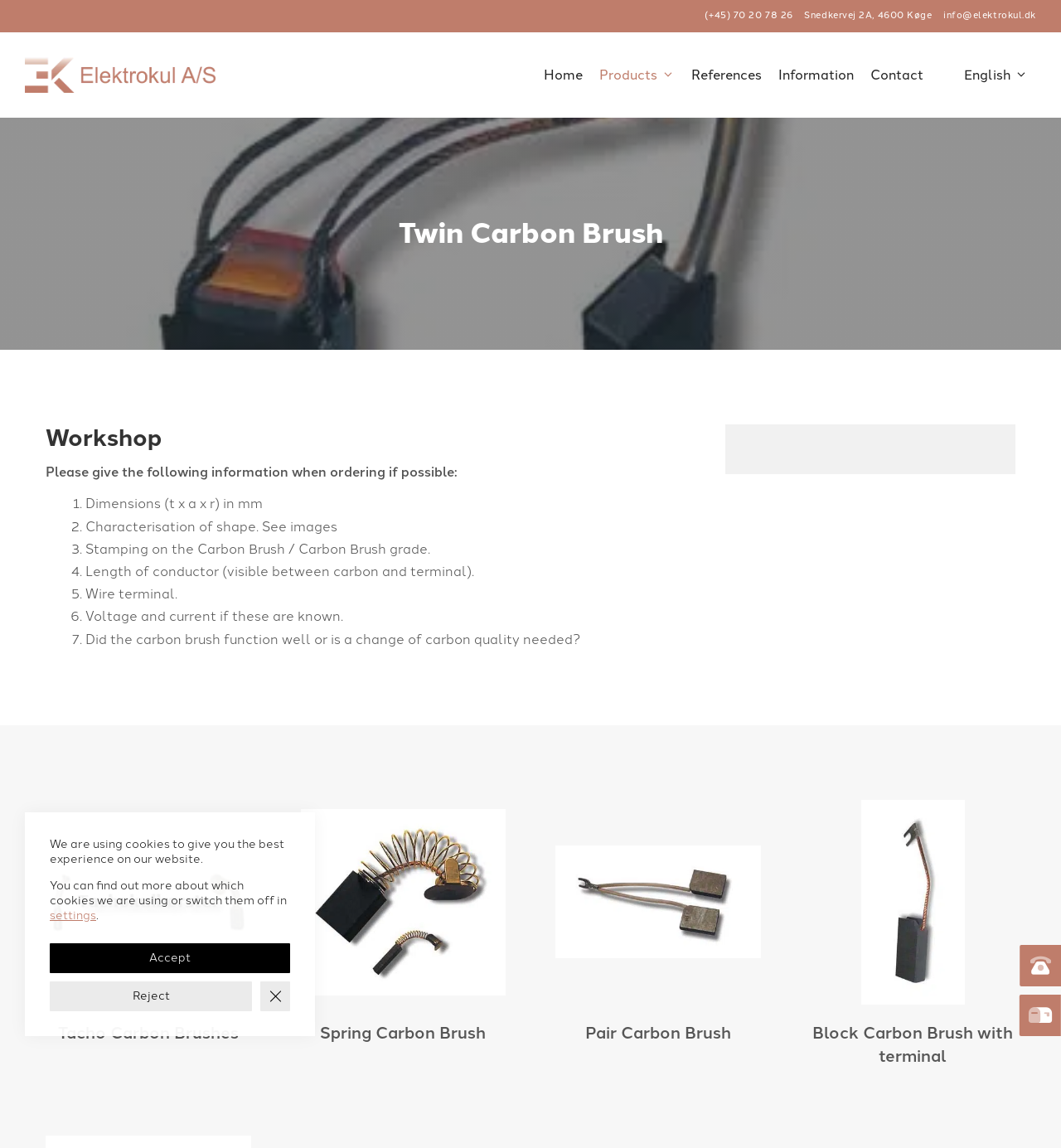Identify the bounding box coordinates of the clickable section necessary to follow the following instruction: "Navigate to the Products page". The coordinates should be presented as four float numbers from 0 to 1, i.e., [left, top, right, bottom].

[0.557, 0.05, 0.644, 0.081]